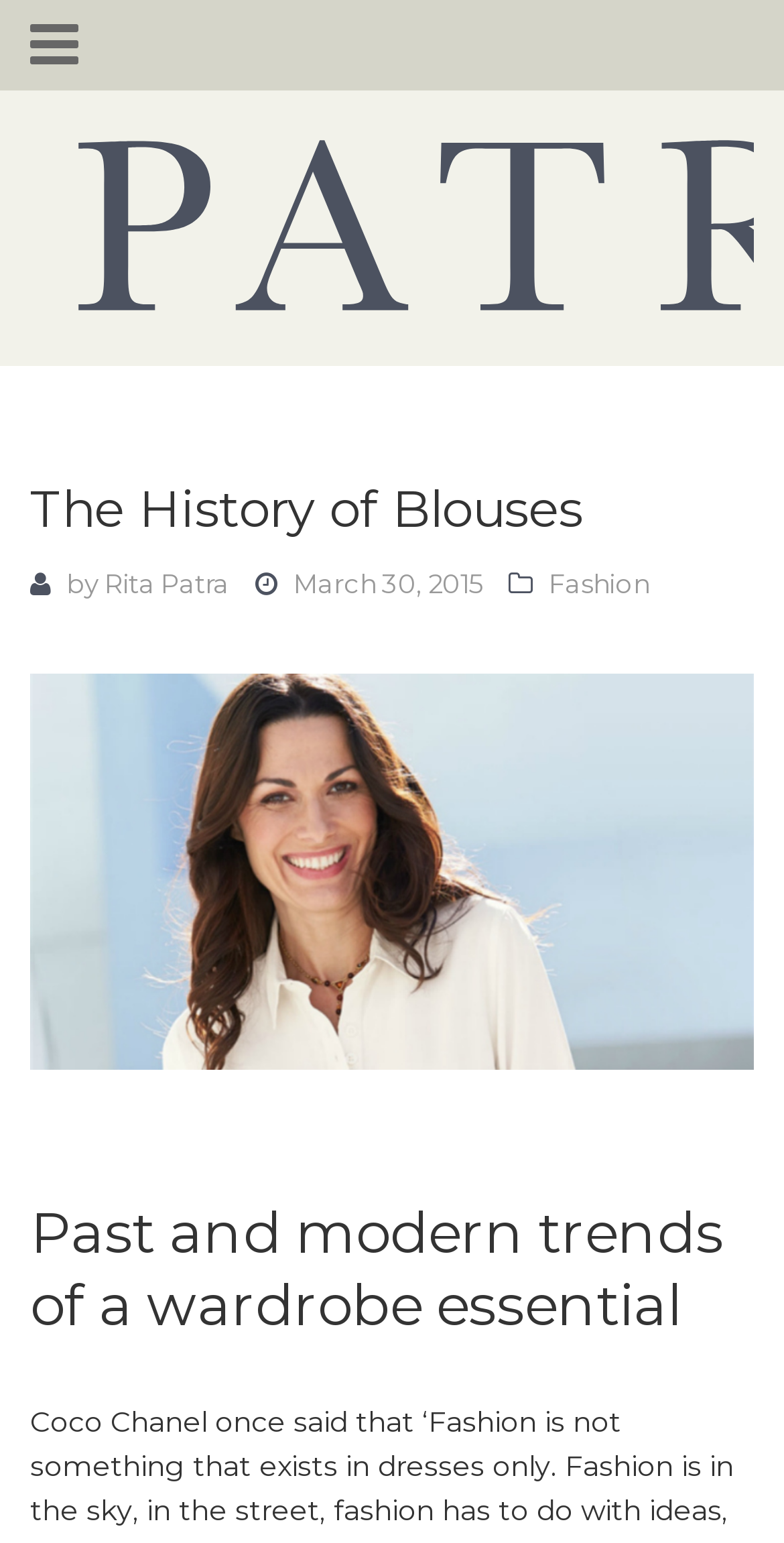What type of clothing does Patra Selections Blog focus on?
Give a detailed explanation using the information visible in the image.

The webpage's header indicates that Patra Selections Blog focuses on 'Silk Clothing and Underwear', which is a clickable link.